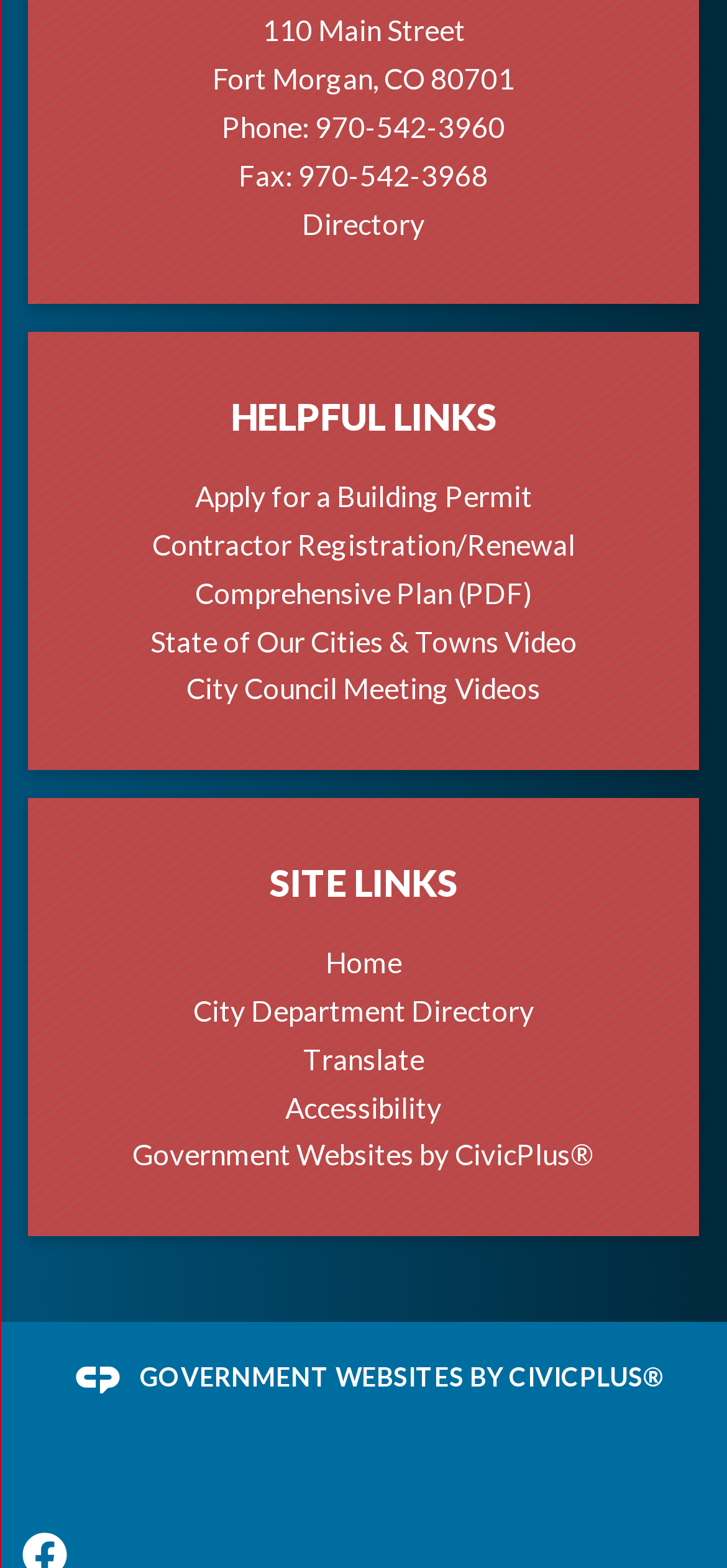Refer to the image and provide an in-depth answer to the question: 
What is the address of the city?

I found the address by looking at the static text elements at the top of the webpage, which provide the street address, city, and zip code.